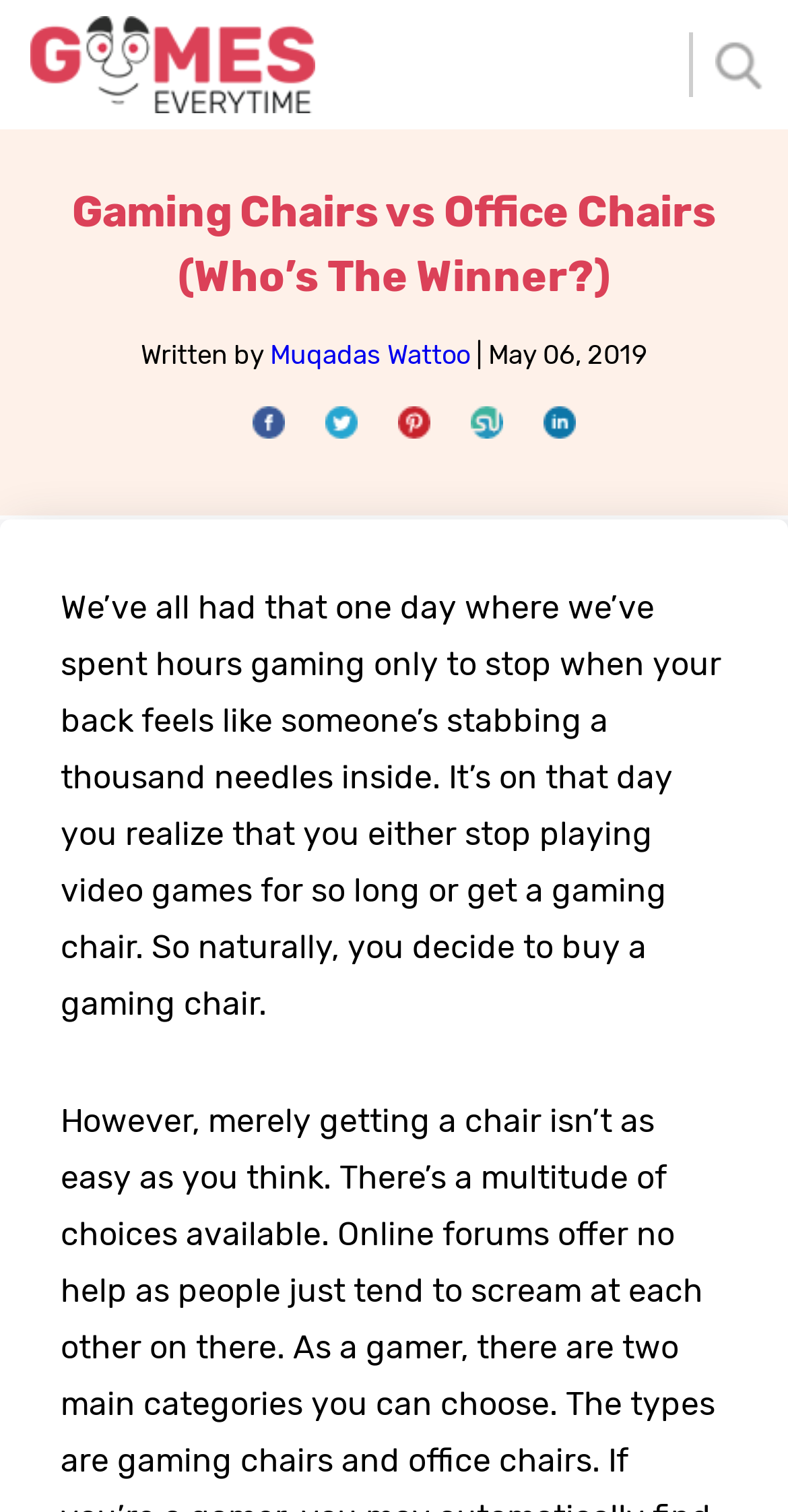Please locate the bounding box coordinates for the element that should be clicked to achieve the following instruction: "search for something". Ensure the coordinates are given as four float numbers between 0 and 1, i.e., [left, top, right, bottom].

[0.91, 0.021, 0.962, 0.064]